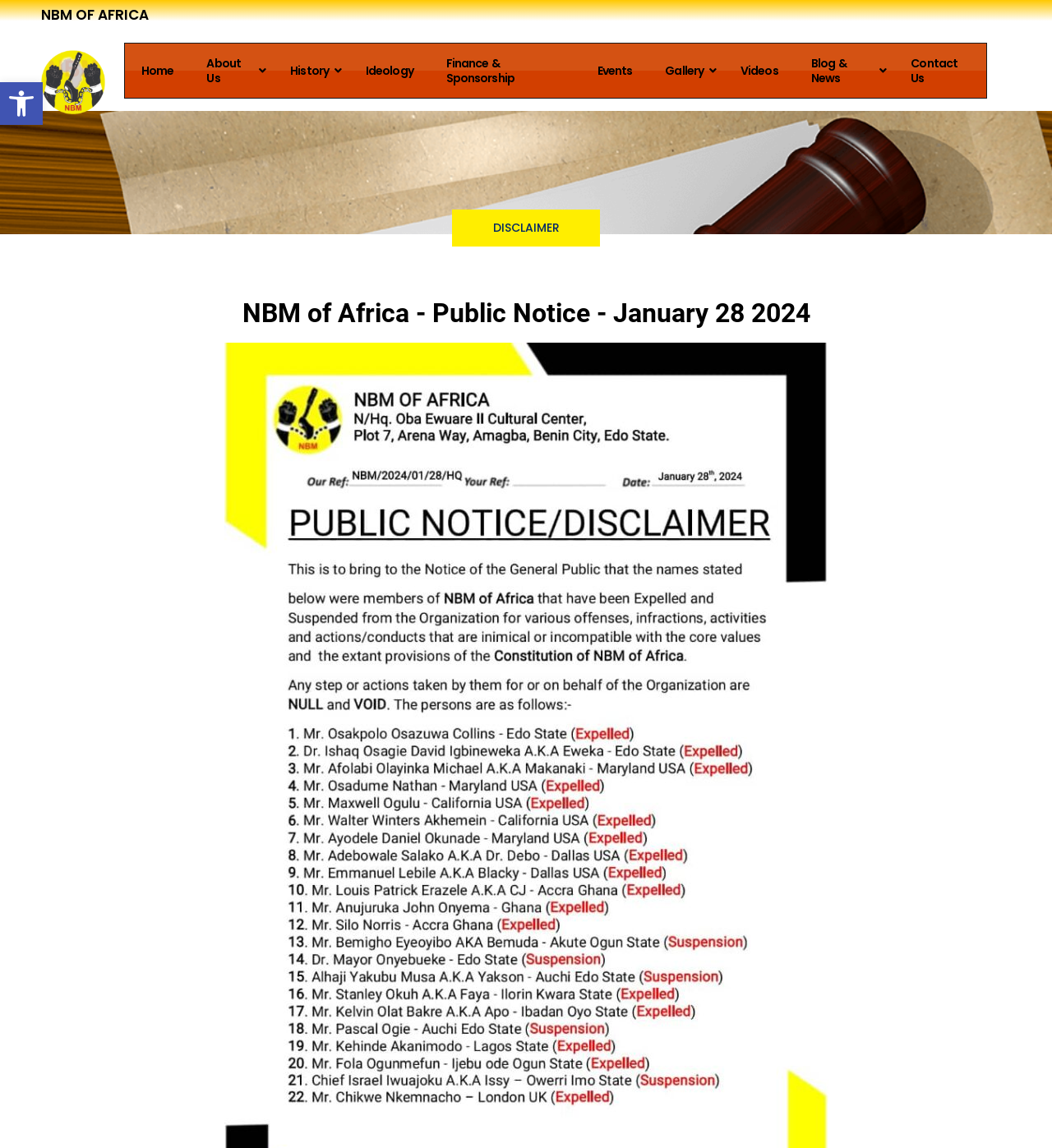Highlight the bounding box coordinates of the element that should be clicked to carry out the following instruction: "Read the 'NBM of Africa - Public Notice - January 28 2024' heading". The coordinates must be given as four float numbers ranging from 0 to 1, i.e., [left, top, right, bottom].

[0.039, 0.262, 0.961, 0.284]